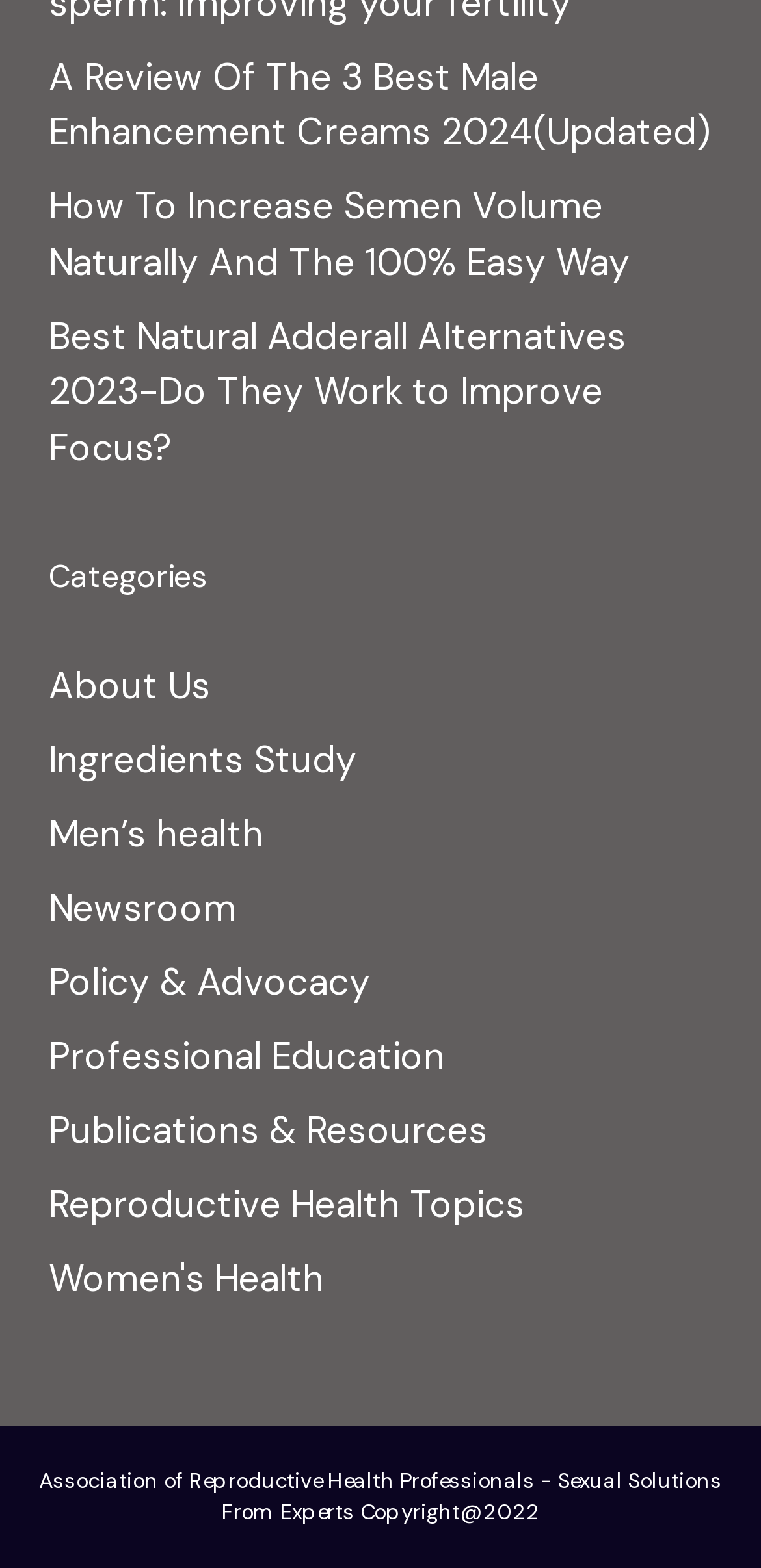Please provide a short answer using a single word or phrase for the question:
What is the theme of the webpage?

Reproductive Health